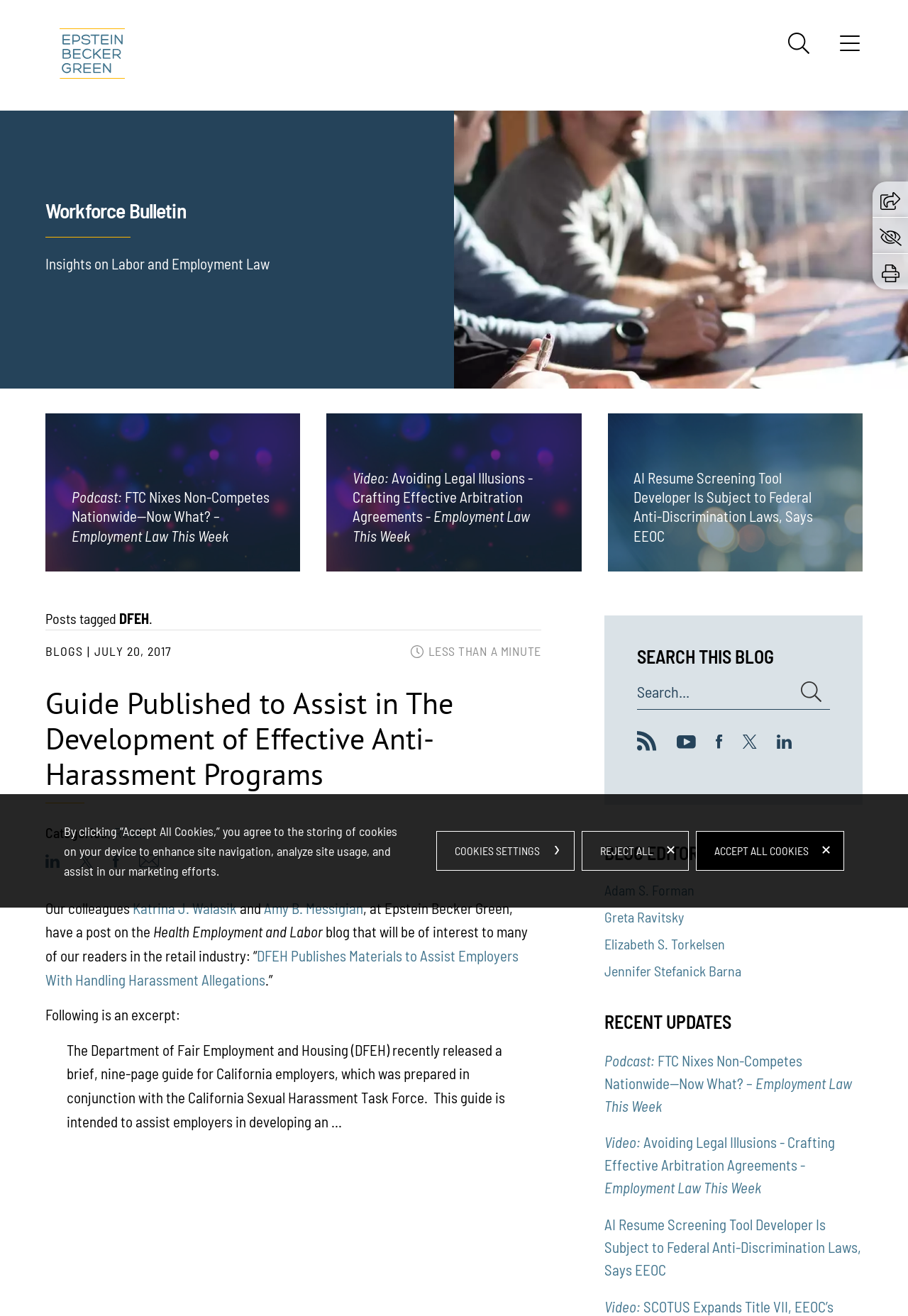Locate the bounding box coordinates of the element I should click to achieve the following instruction: "Search this blog".

[0.701, 0.518, 0.914, 0.539]